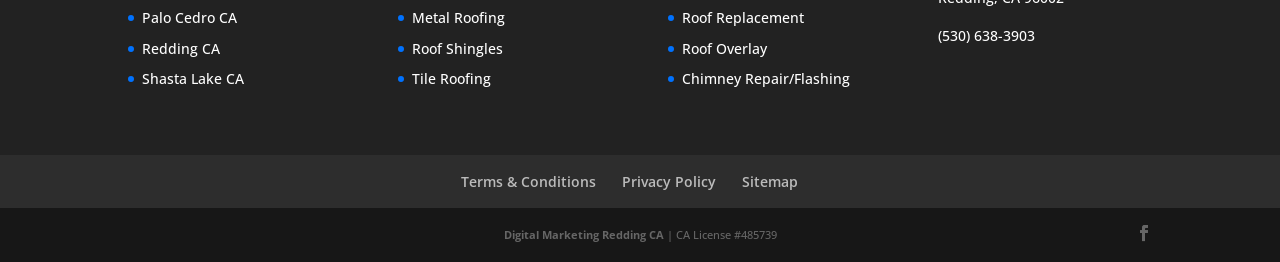From the element description: "Digital Marketing Redding CA", extract the bounding box coordinates of the UI element. The coordinates should be expressed as four float numbers between 0 and 1, in the order [left, top, right, bottom].

[0.393, 0.868, 0.518, 0.925]